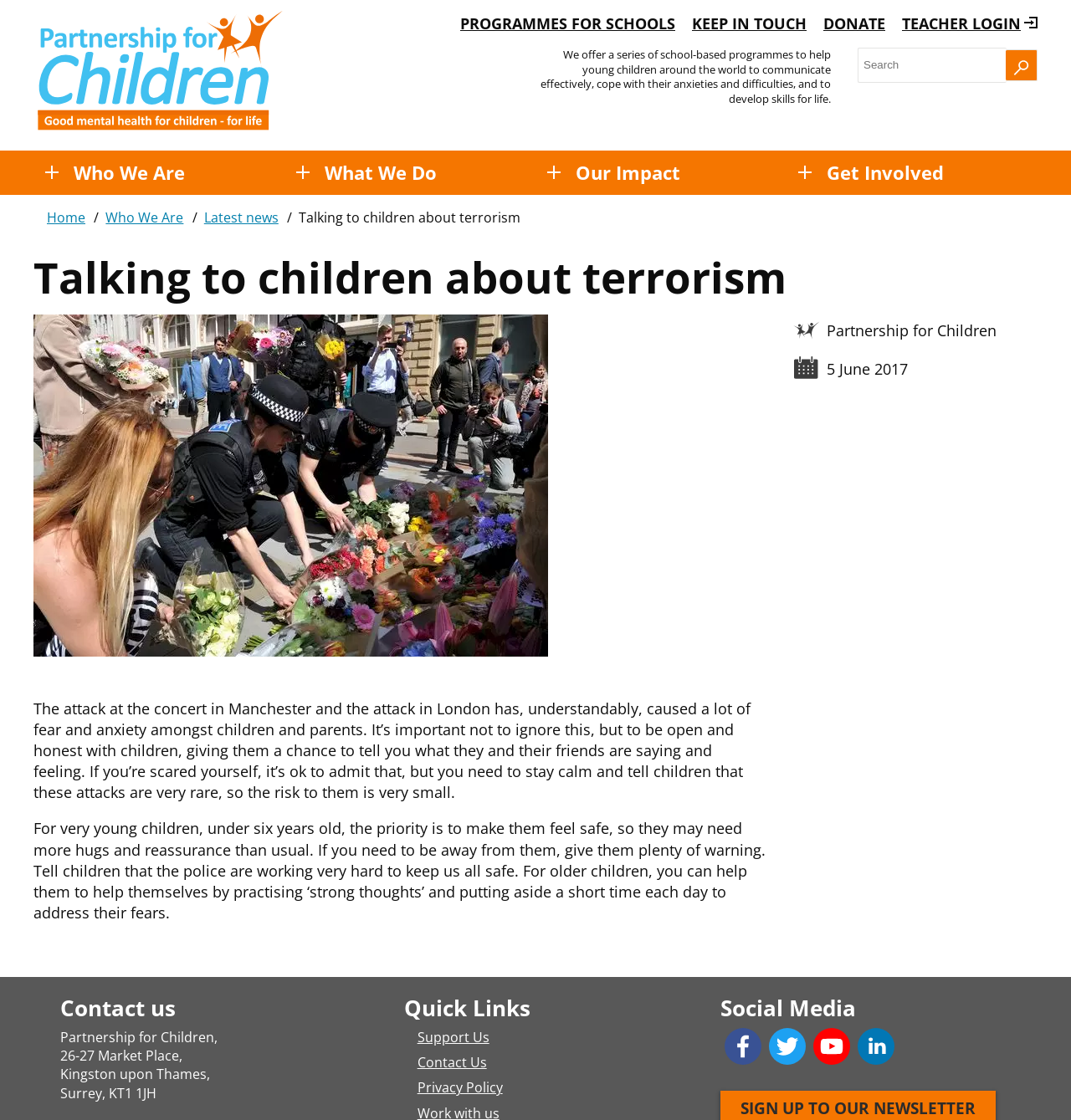Determine the bounding box coordinates of the region I should click to achieve the following instruction: "Search for something". Ensure the bounding box coordinates are four float numbers between 0 and 1, i.e., [left, top, right, bottom].

[0.8, 0.042, 0.94, 0.074]